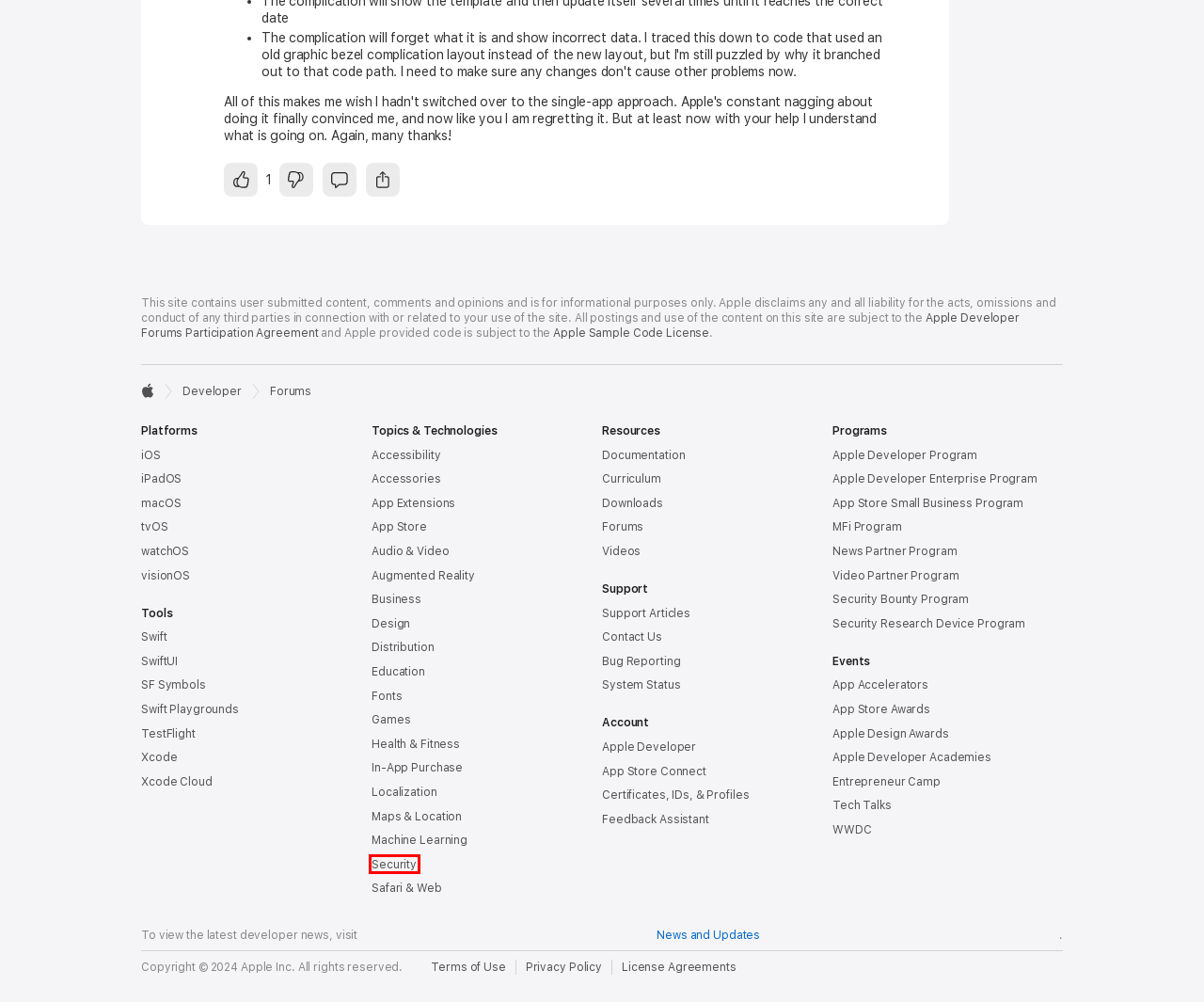You are given a screenshot depicting a webpage with a red bounding box around a UI element. Select the description that best corresponds to the new webpage after clicking the selected element. Here are the choices:
A. visionOS - Apple Developer
B. macOS 15 - Apple Developer
C. Localization - Apple Developer
D. Apple Developer Forums
E. Bounty - Apple Security Research
F. SF Symbols - Apple Developer
G. News Partner Program - Apple Developer
H. Security Overview - Apple Developer

H